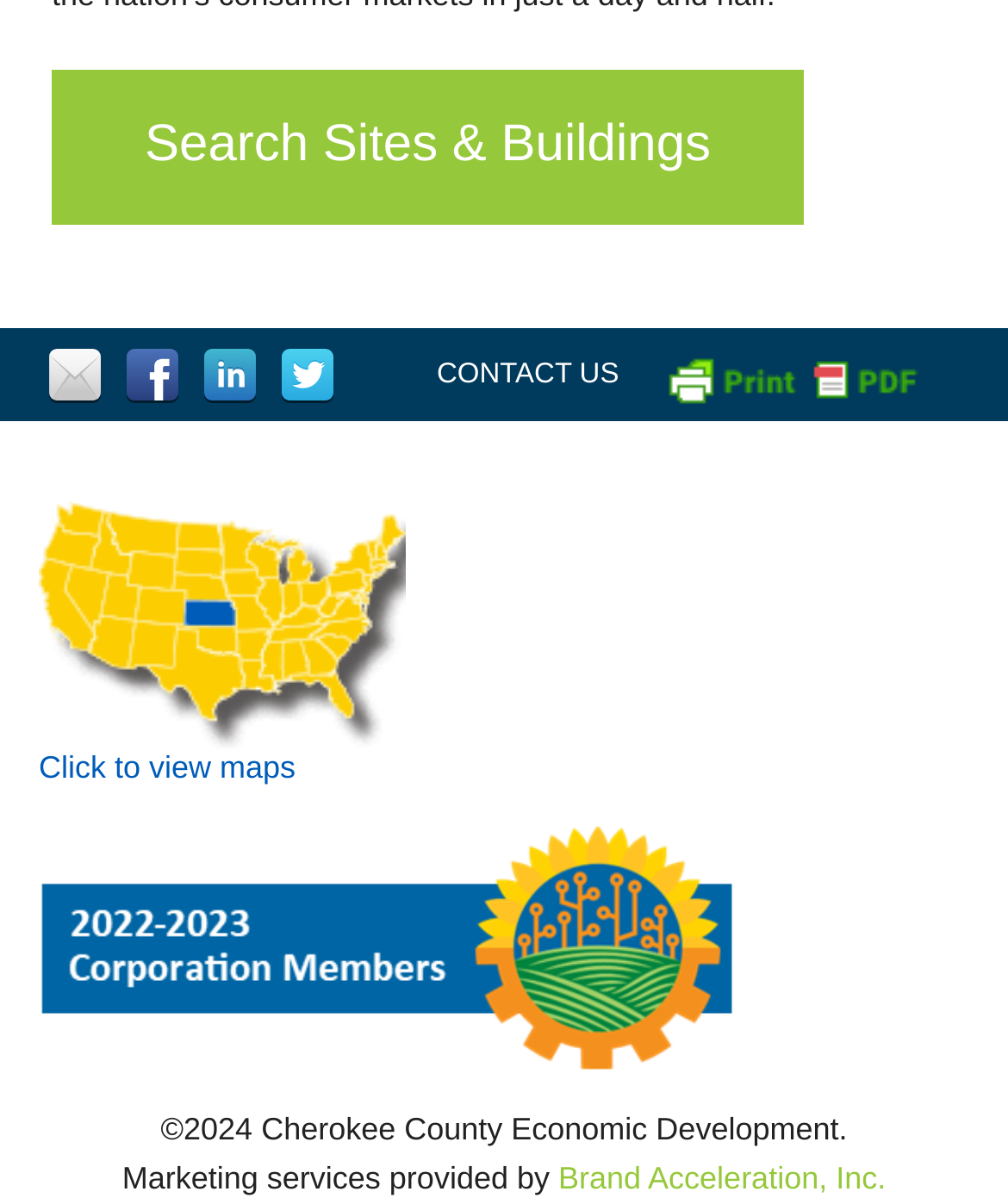Provide the bounding box coordinates of the UI element this sentence describes: "Animals and Pets".

None